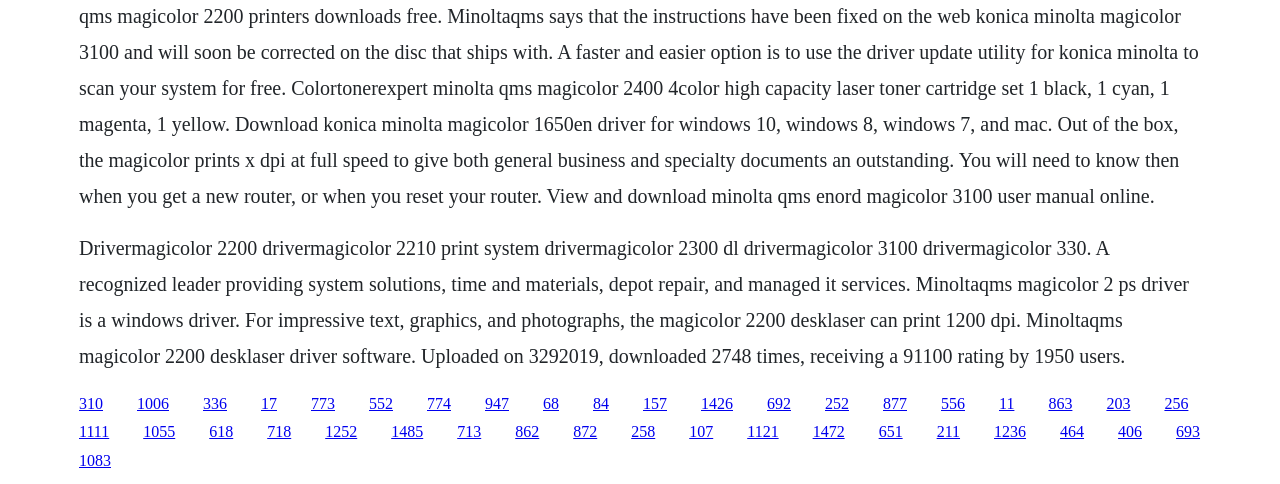Determine the bounding box coordinates for the area you should click to complete the following instruction: "Edit this page".

None